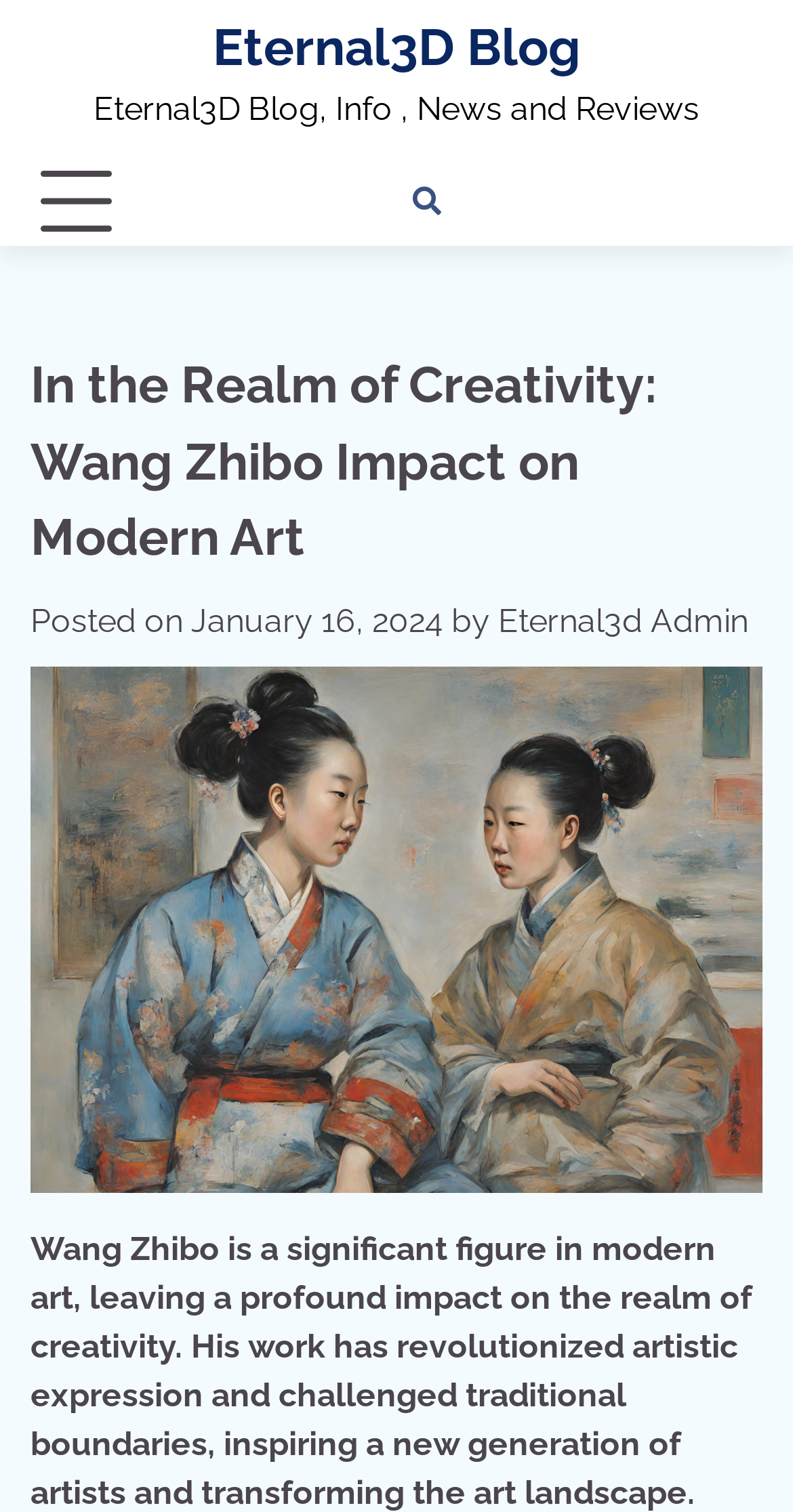Please specify the bounding box coordinates of the element that should be clicked to execute the given instruction: 'Visit the Memorials page'. Ensure the coordinates are four float numbers between 0 and 1, expressed as [left, top, right, bottom].

[0.833, 0.12, 0.885, 0.146]